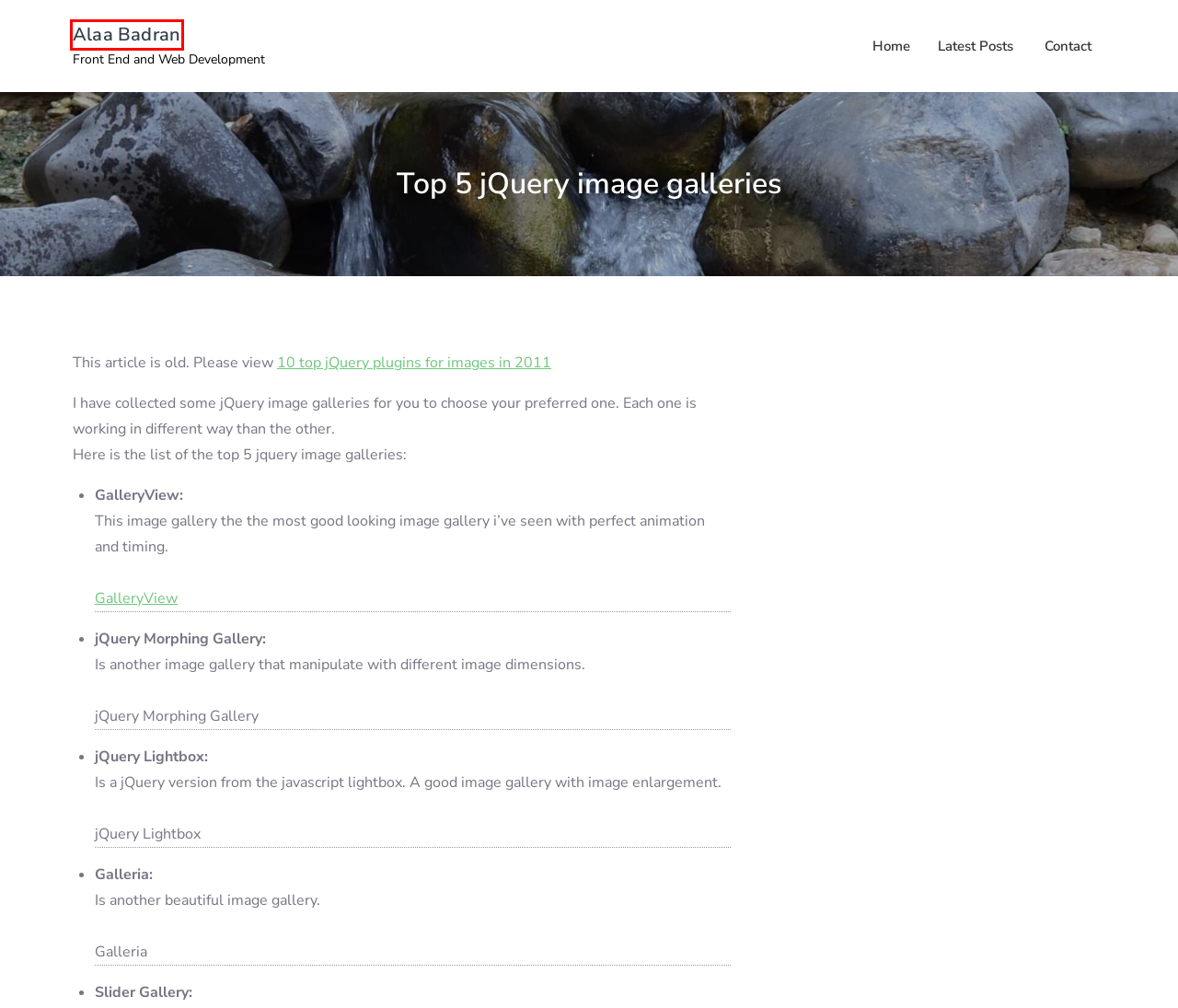Consider the screenshot of a webpage with a red bounding box and select the webpage description that best describes the new page that appears after clicking the element inside the red box. Here are the candidates:
A. Alaa Badran | Alaa Badran
B. Contact | Alaa Badran
C. Alaa Badran
D. Image lightbox (imageflow) and image enlargement with Jquery | Alaa Badran
E. Posts
F. 10 Top jQuery Plugin for Images – 2011 | Alaa Badran
G. Latest Posts | Alaa Badran
H. New and Easy Gallery for jQuery | Alaa Badran

C